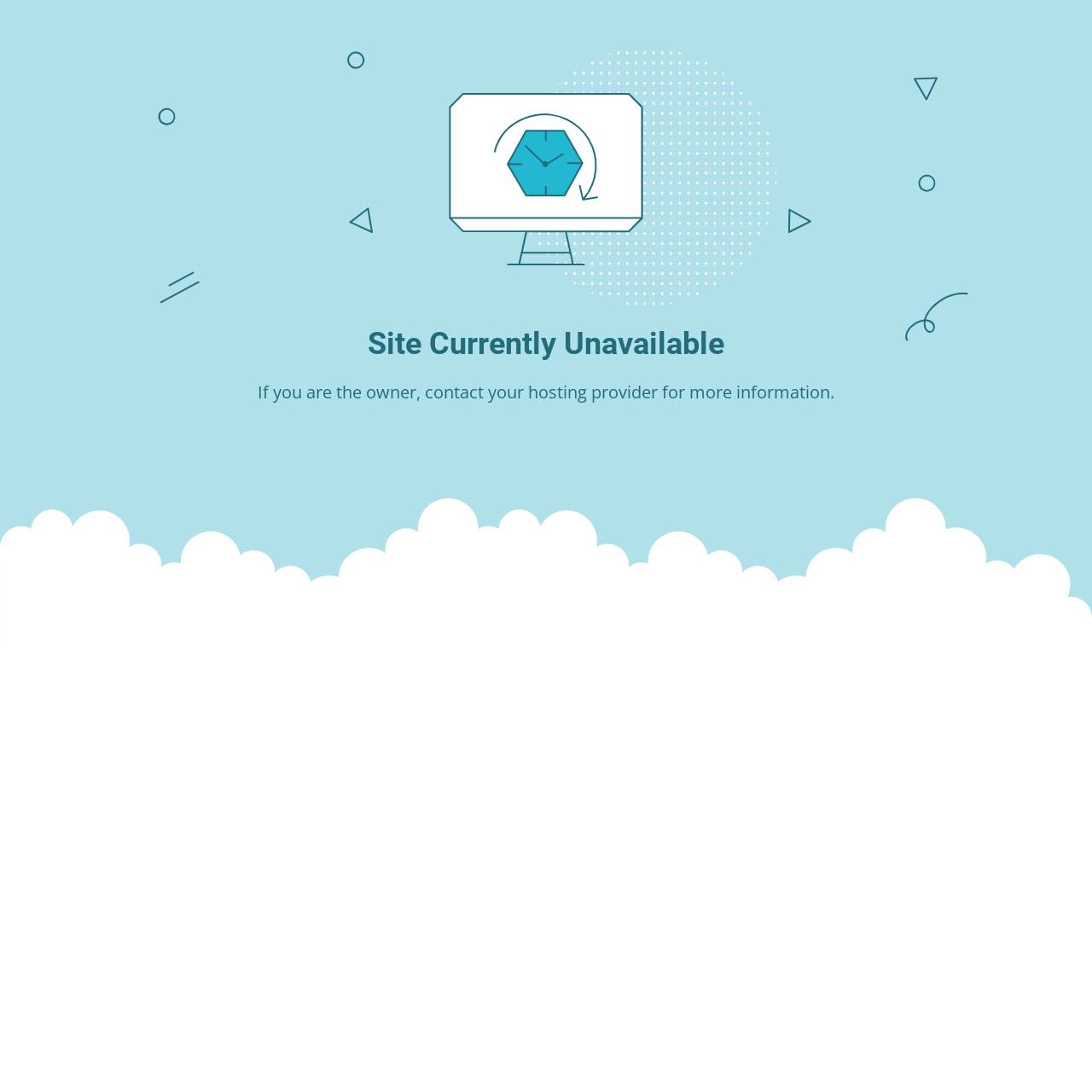Locate the primary headline on the webpage and provide its text.

Site Currently Unavailable